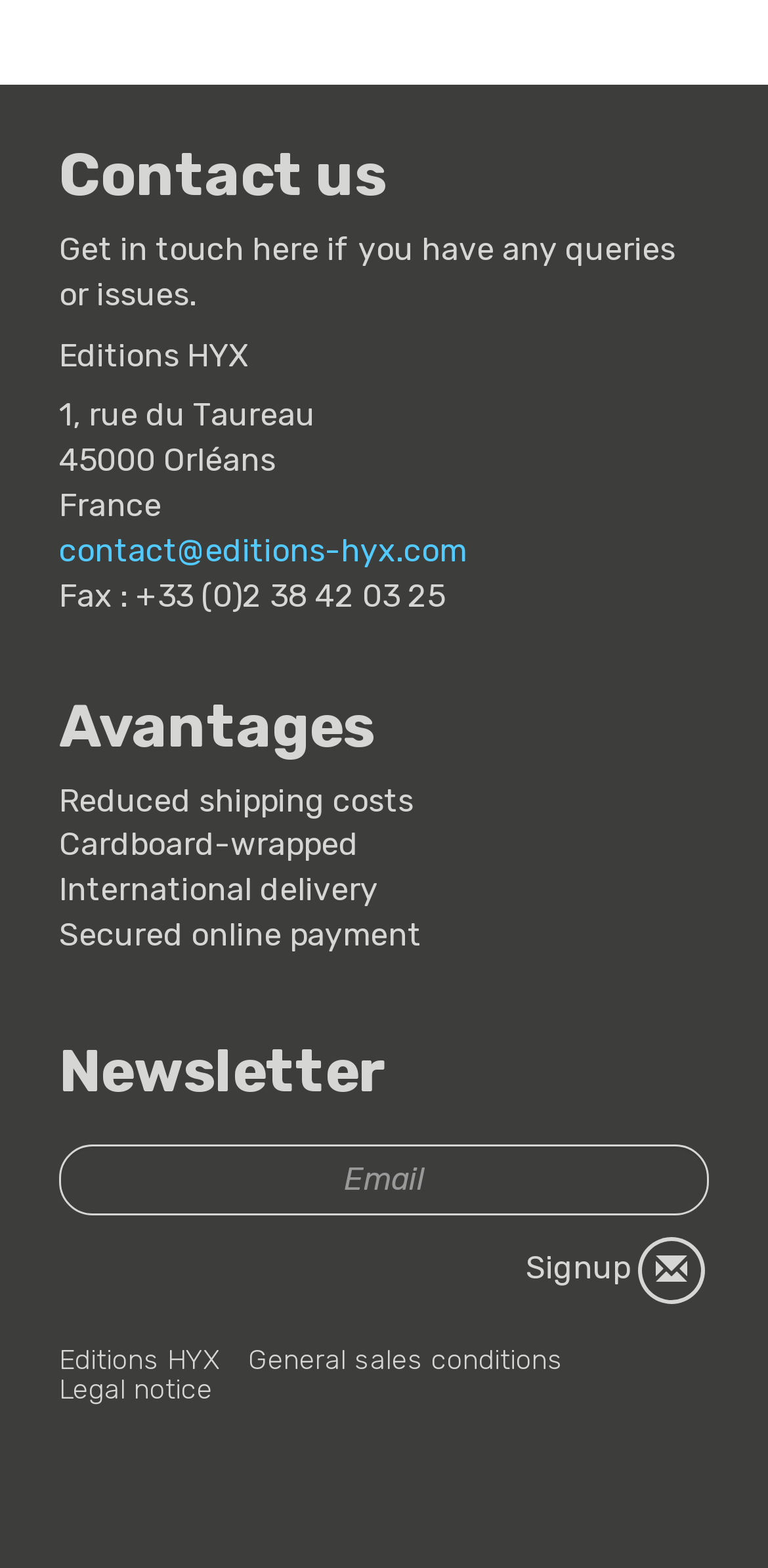Review the image closely and give a comprehensive answer to the question: What is the purpose of the textbox?

The textbox is located in the 'Newsletter' section, and it is likely used for users to input their email address to signup for the newsletter.